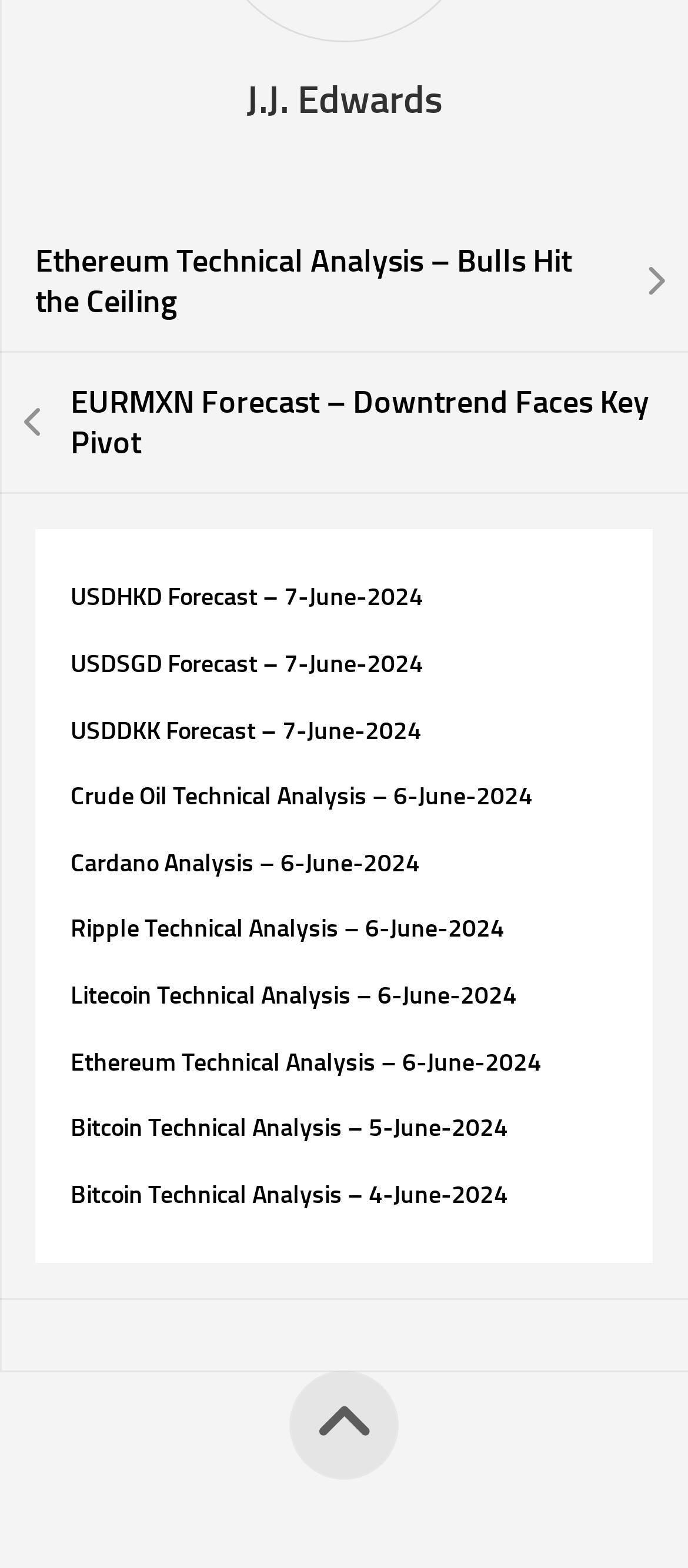Locate the bounding box of the UI element with the following description: "USDDKK Forecast – 7-June-2024".

[0.103, 0.456, 0.613, 0.475]